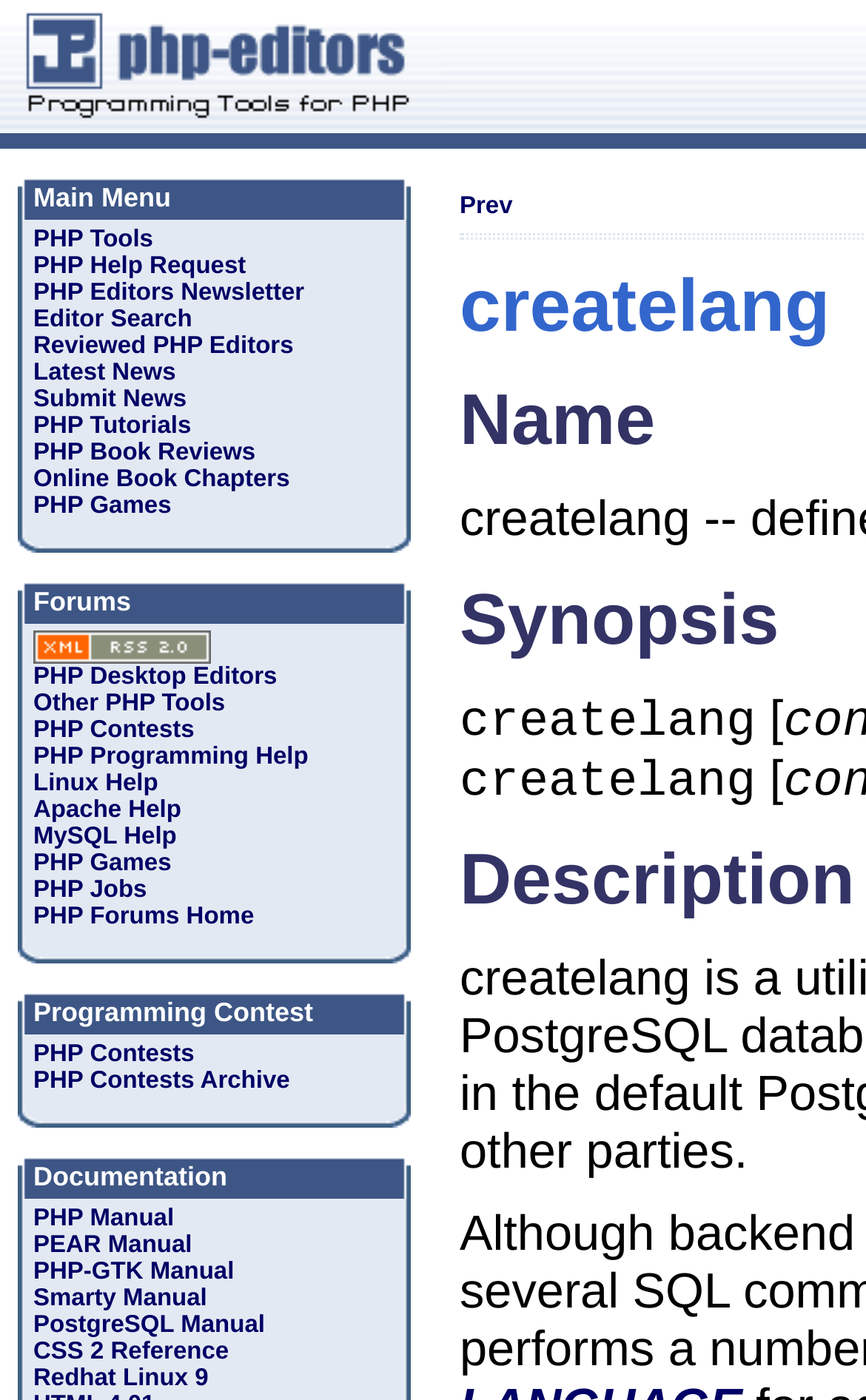Specify the bounding box coordinates of the area to click in order to follow the given instruction: "View PHP Contests."

[0.038, 0.744, 0.224, 0.763]